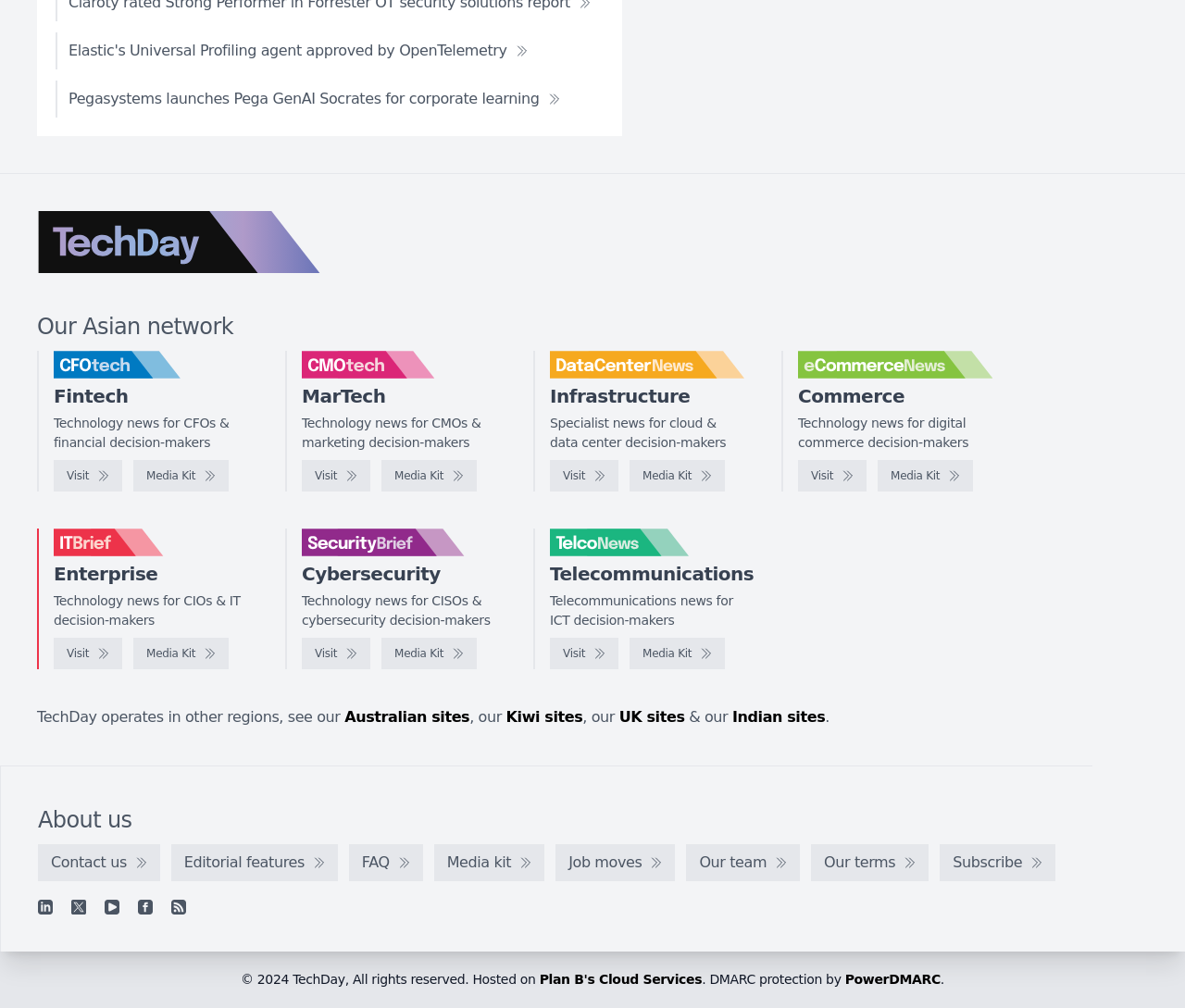Pinpoint the bounding box coordinates for the area that should be clicked to perform the following instruction: "Read about Our Asian network".

[0.031, 0.311, 0.197, 0.337]